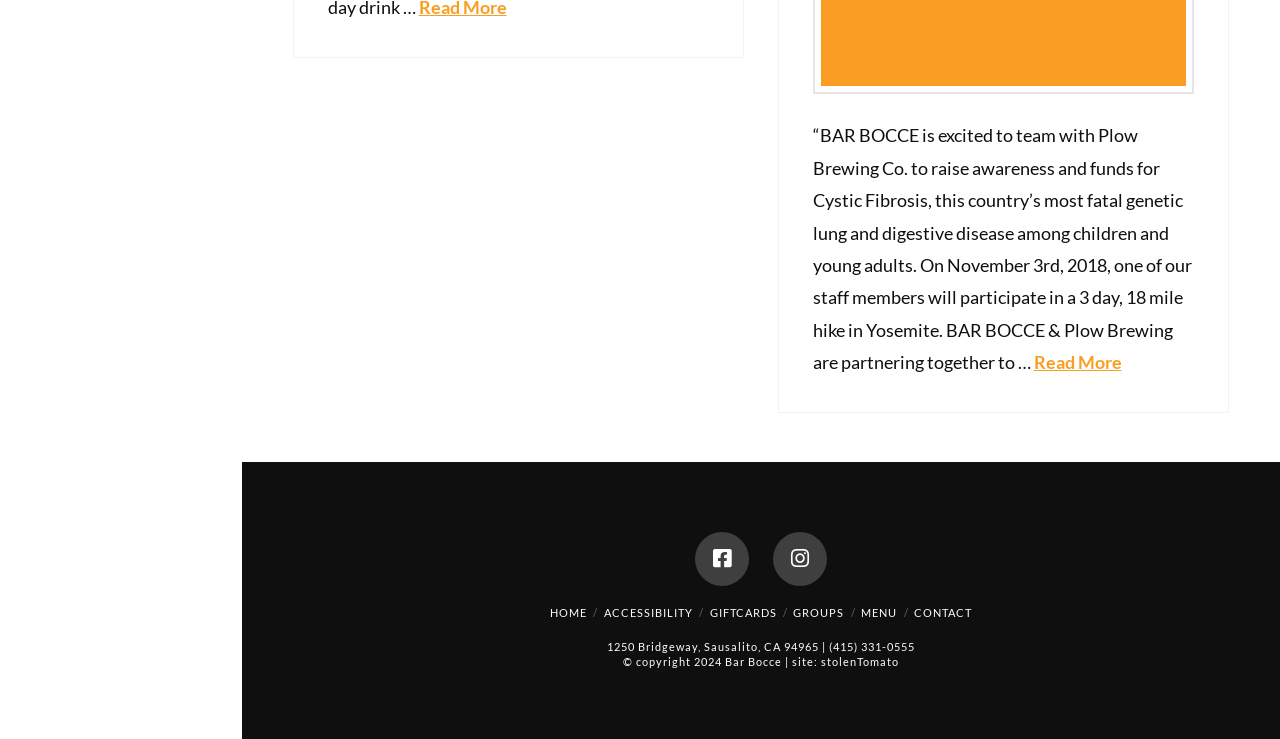Please identify the bounding box coordinates of the clickable area that will fulfill the following instruction: "Read more about the event". The coordinates should be in the format of four float numbers between 0 and 1, i.e., [left, top, right, bottom].

[0.807, 0.475, 0.876, 0.505]